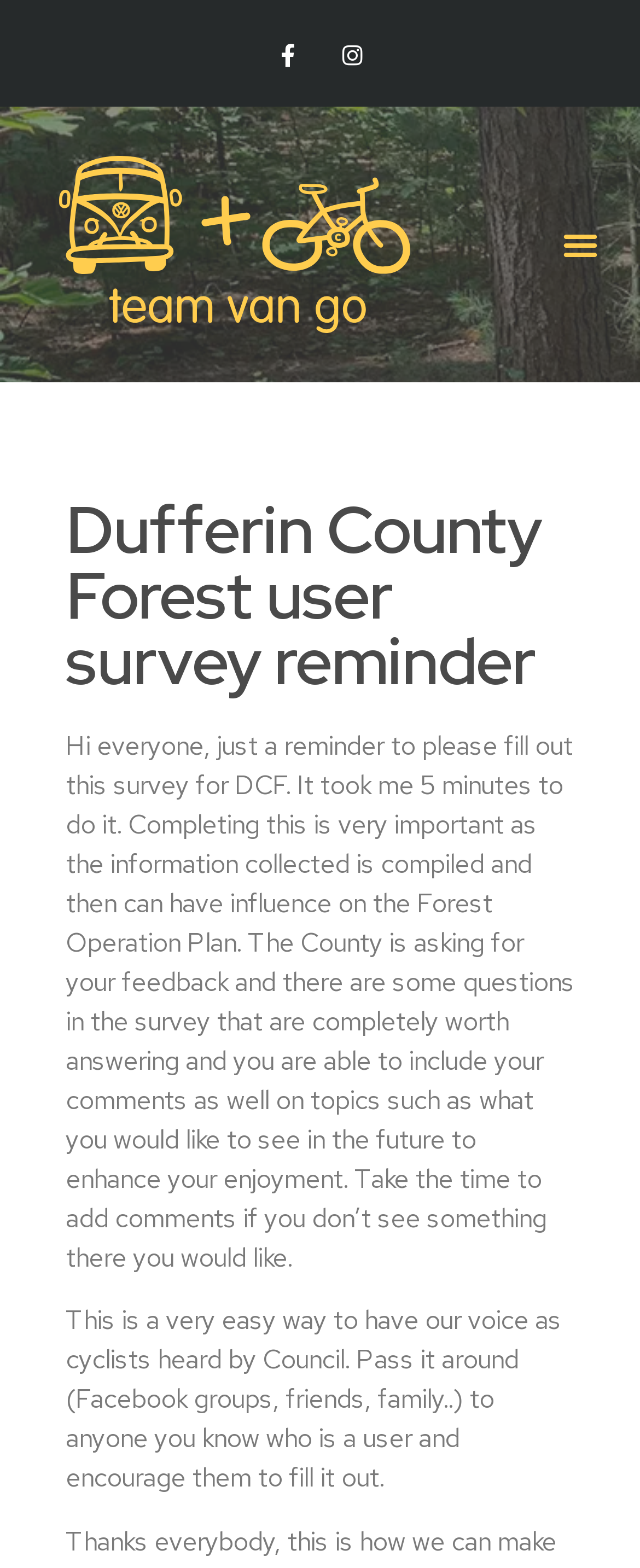Could you please study the image and provide a detailed answer to the question:
How long does the survey take to complete?

According to the text, the survey takes 5 minutes to complete, as stated by the author who claims to have completed it in that time.